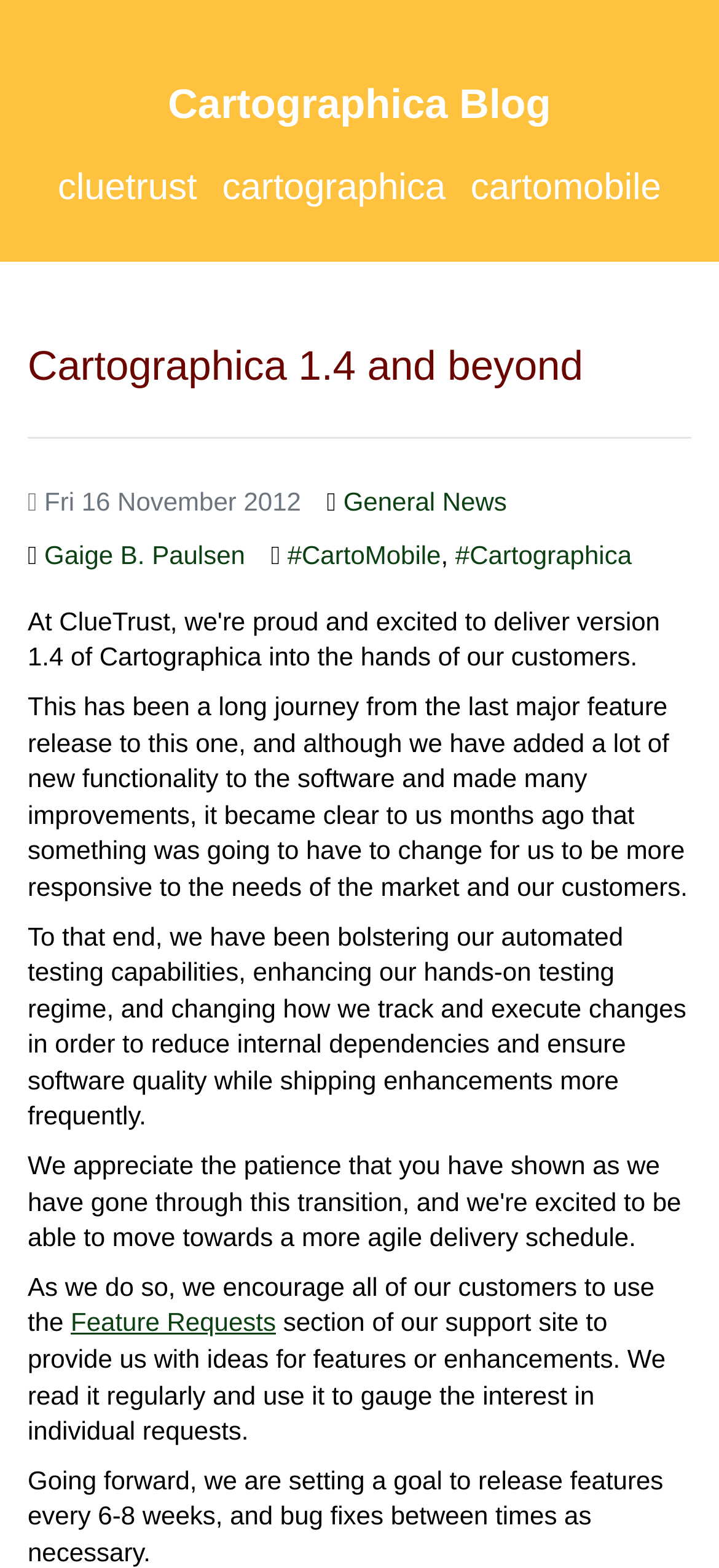Please give a one-word or short phrase response to the following question: 
What is the purpose of the 'Feature Requests' section?

To provide ideas for features or enhancements